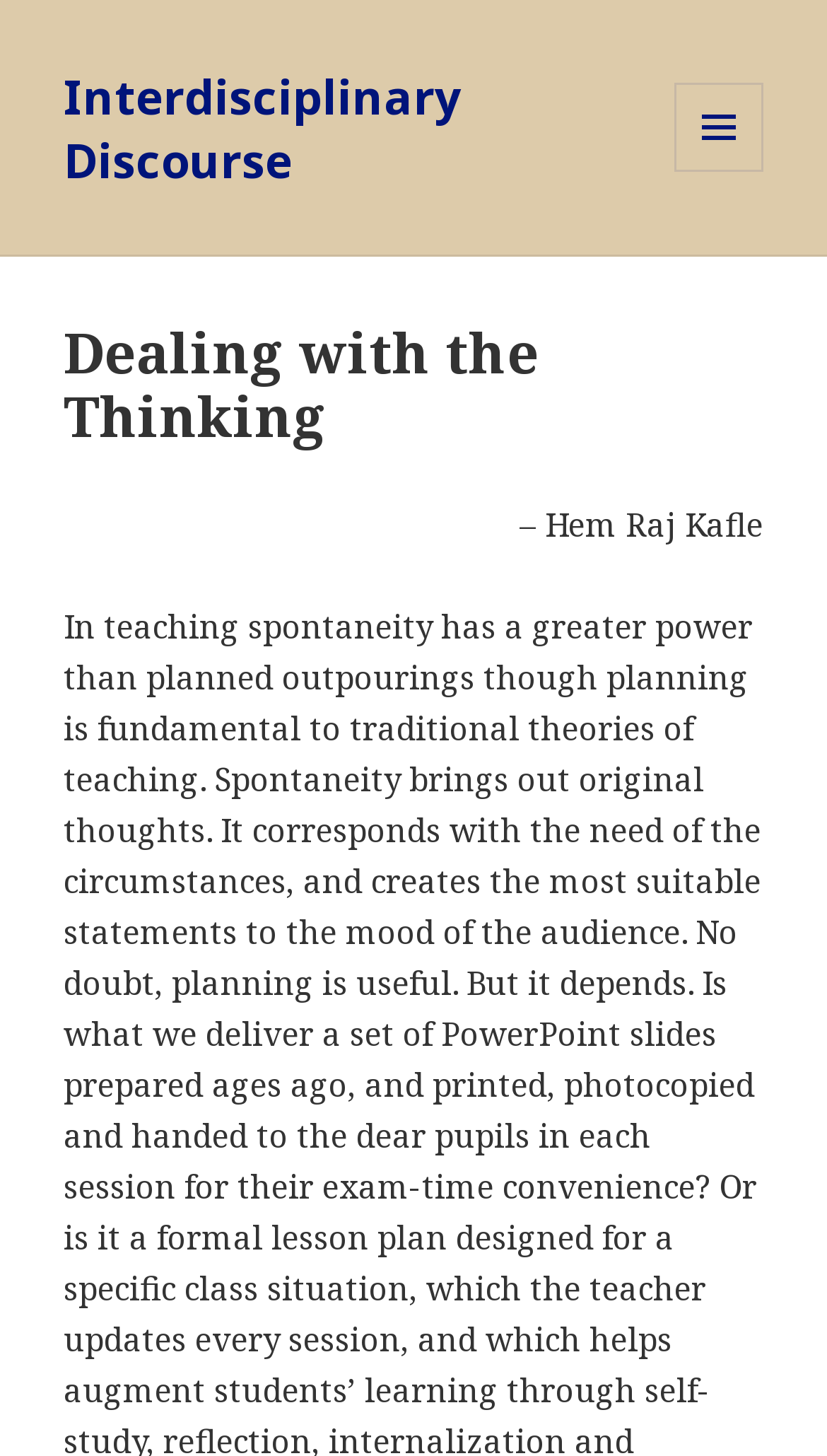Extract the main heading text from the webpage.

Dealing with the Thinking